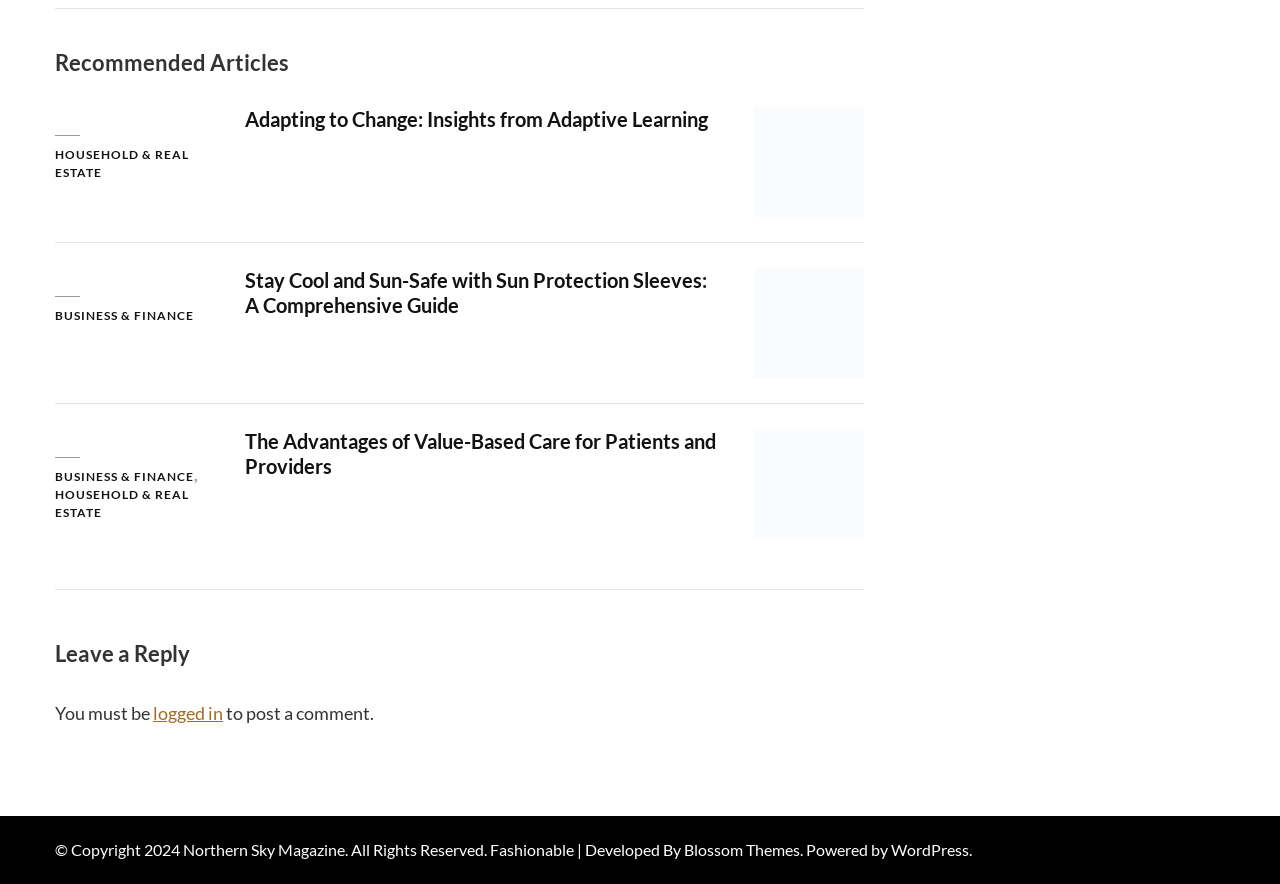How many articles are displayed on the webpage?
Using the image provided, answer with just one word or phrase.

3